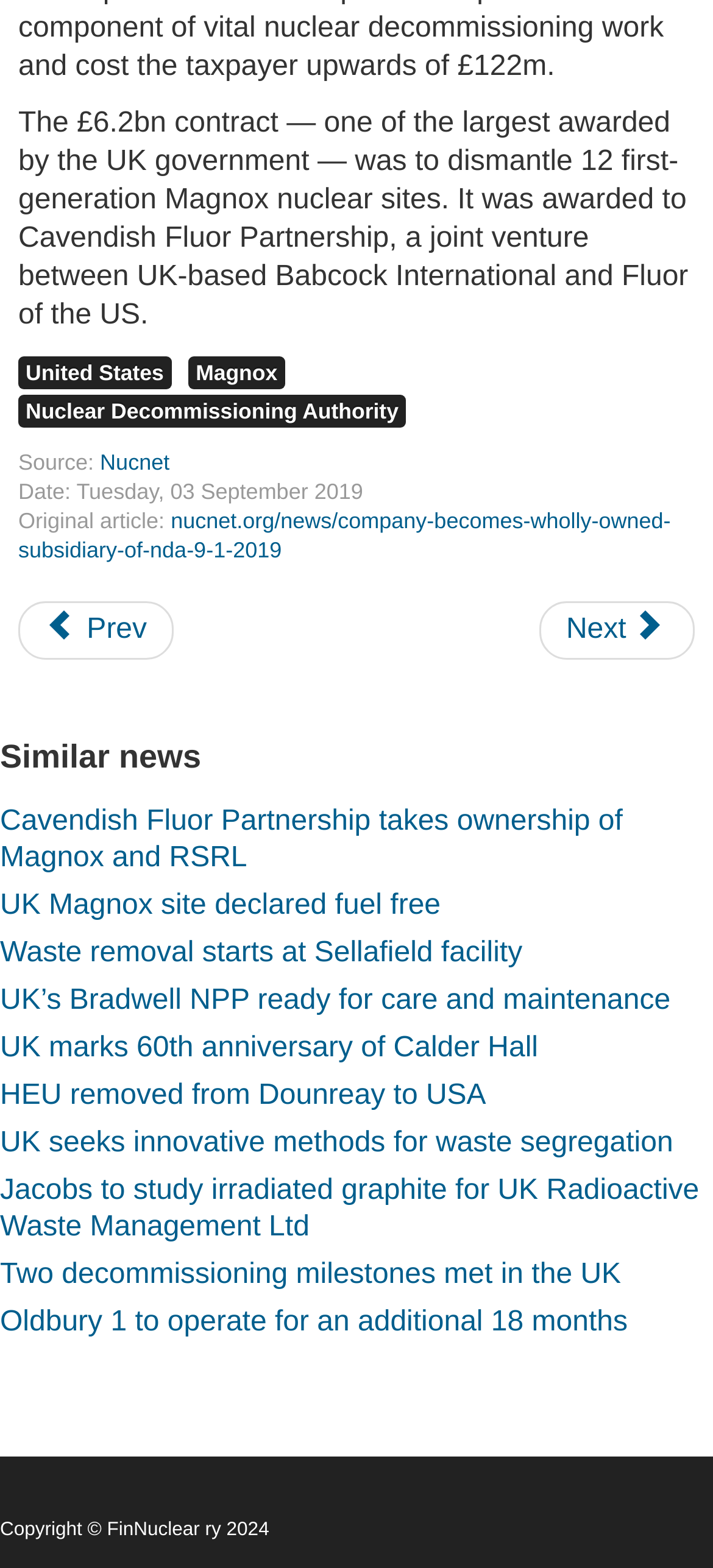Please analyze the image and provide a thorough answer to the question:
What is the name of the organization that owns the website?

The name of the organization that owns the website can be found in the StaticText element with ID 25, which contains the copyright information 'Copyright © FinNuclear ry 2024'.